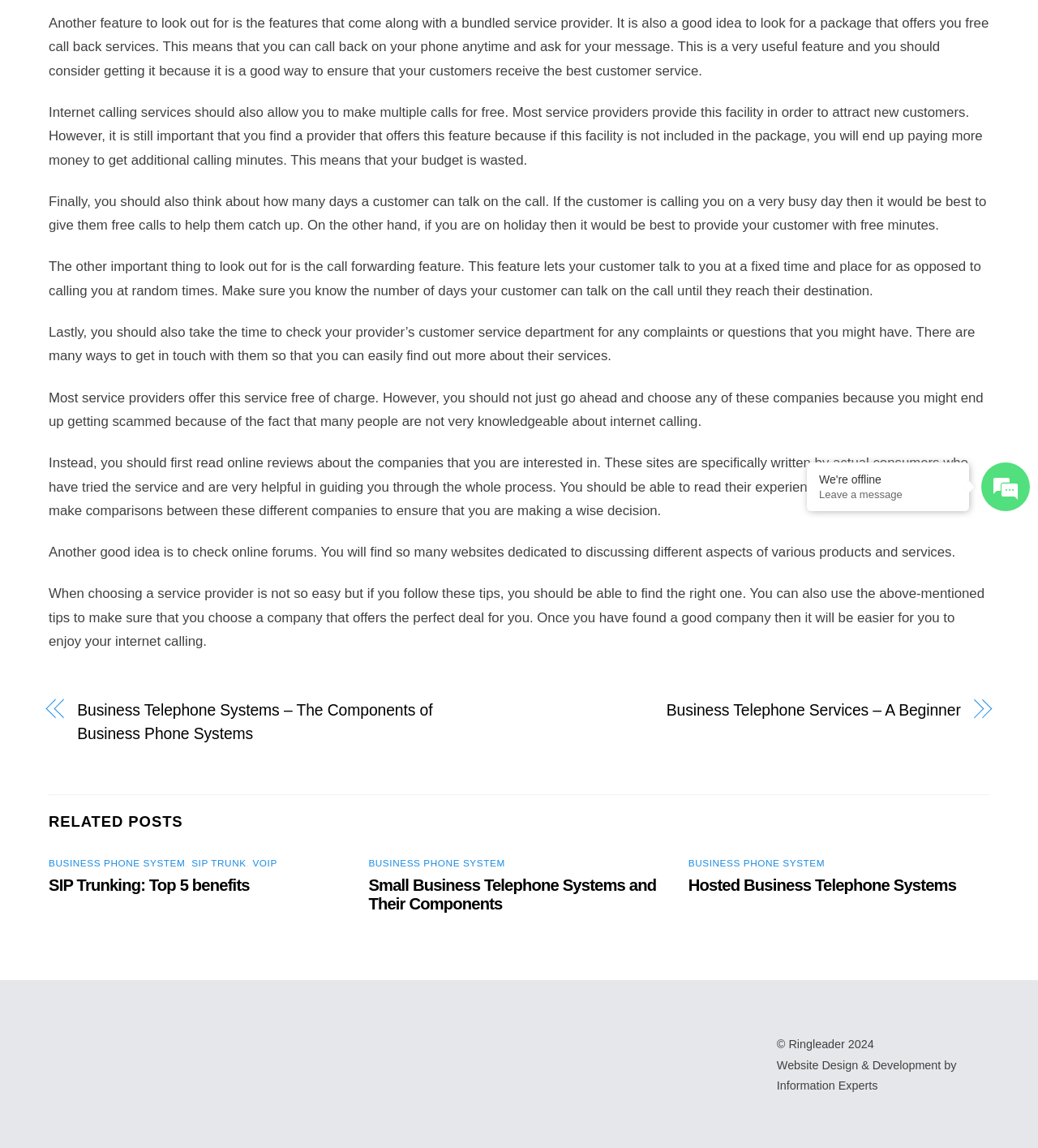Determine the bounding box coordinates of the UI element described below. Use the format (top-left x, top-left y, bottom-right x, bottom-right y) with floating point numbers between 0 and 1: SIP Trunking: Top 5 benefits

[0.047, 0.763, 0.24, 0.779]